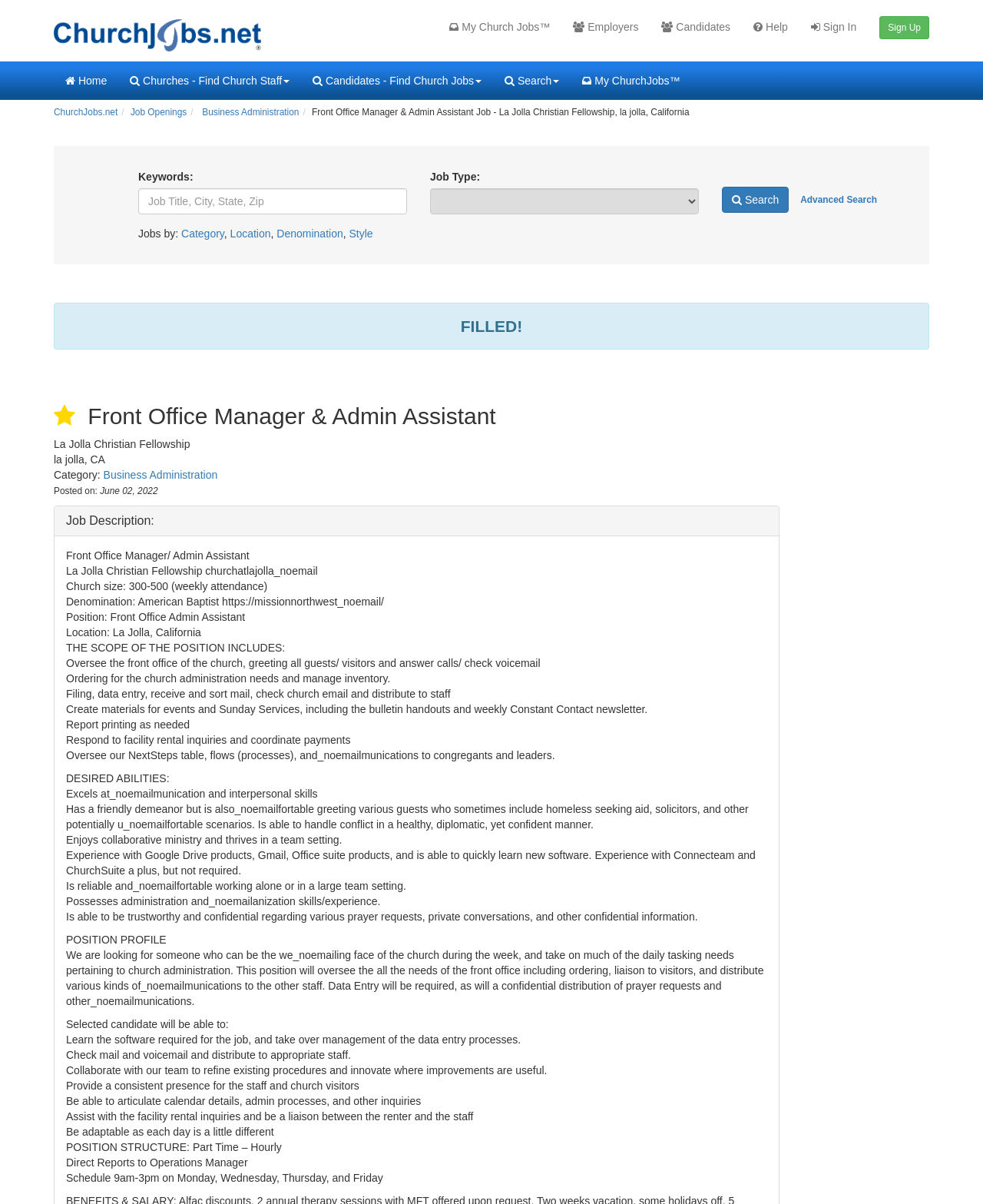What is the category of the job?
Please provide a comprehensive answer based on the details in the screenshot.

I found the category of the job by looking at the link element with the text 'Business Administration' which is located below the job title, indicating that it is the category of the job.